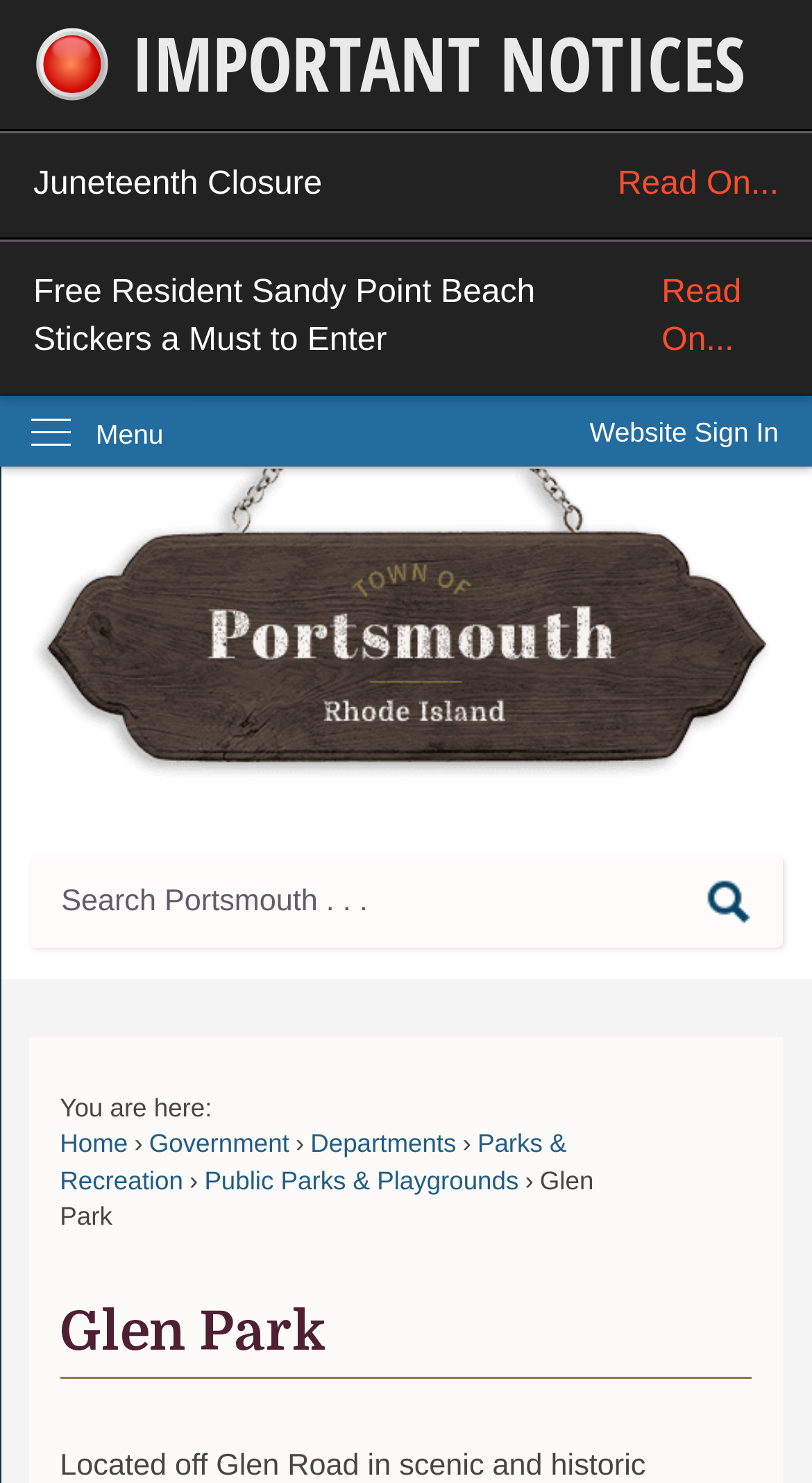Locate the bounding box coordinates of the area that needs to be clicked to fulfill the following instruction: "View emergency alerts". The coordinates should be in the format of four float numbers between 0 and 1, namely [left, top, right, bottom].

[0.0, 0.0, 1.0, 0.088]